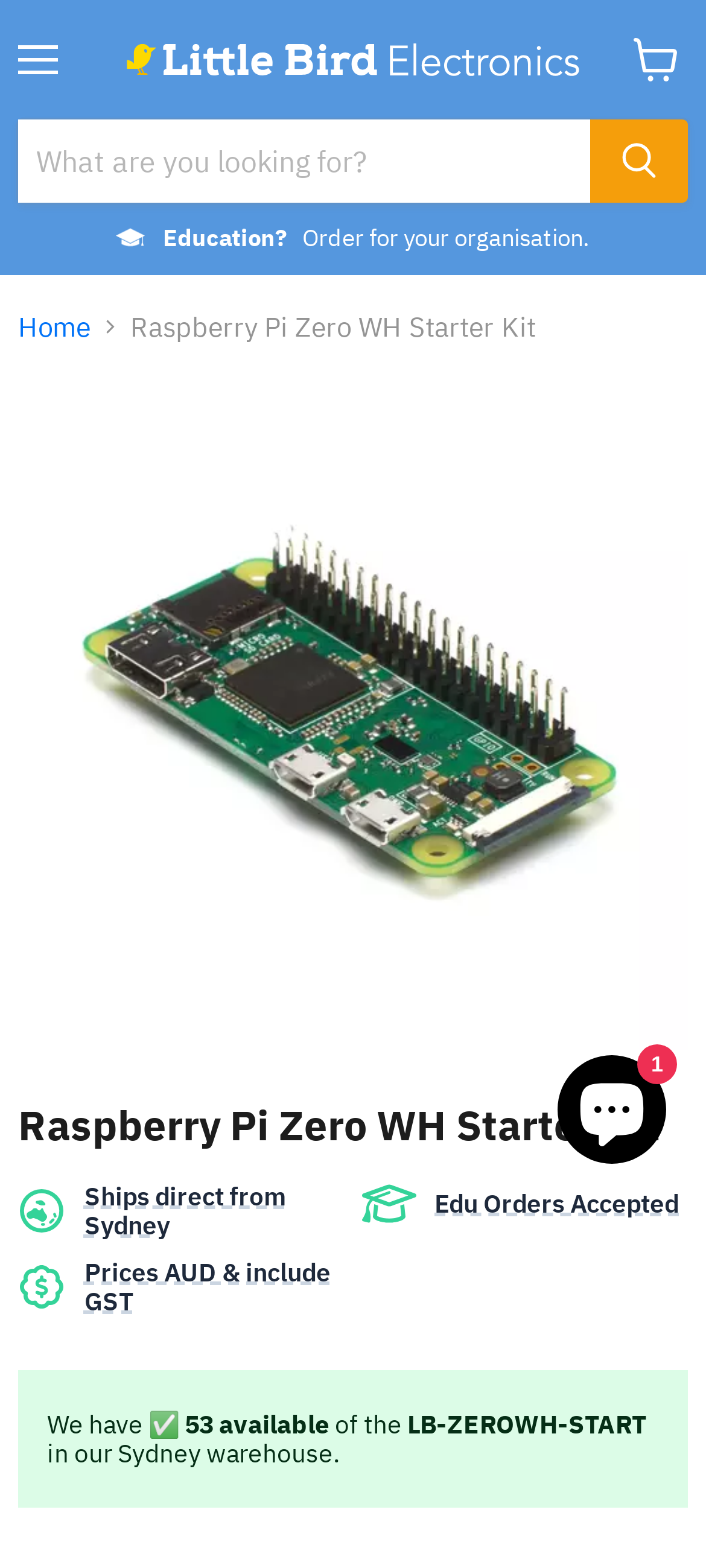Determine the bounding box coordinates of the clickable element necessary to fulfill the instruction: "Click the menu button". Provide the coordinates as four float numbers within the 0 to 1 range, i.e., [left, top, right, bottom].

[0.0, 0.012, 0.108, 0.065]